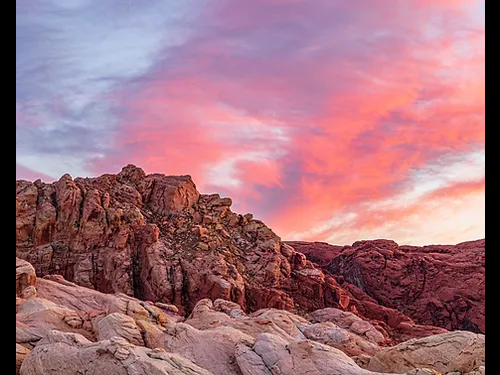Create an exhaustive description of the image.

This breathtaking photograph, titled "Fire In The Sky," captures the stunning beauty of a vibrant sunset over rugged rock formations. The scene is characterized by a striking palette of warm colors—rich pinks and deep oranges—mingling with soft blues in the sky, creating a dramatic backdrop. The textures of the rocky landscape add depth to the composition, highlighting the natural artistry of the Nevada terrain. This exclusive photo print, measuring 20x16 inches, is signed by the photographer, Denise Vasquez, and is perfect for those who appreciate the beauty of the outdoors and the serenity of twilight. It is thoughtfully rolled and shipped in a mailing tube, ensuring its safe arrival. Priced at $100.00, this print includes domestic shipping and handling, making it a delightful addition to any art collection or home decor.